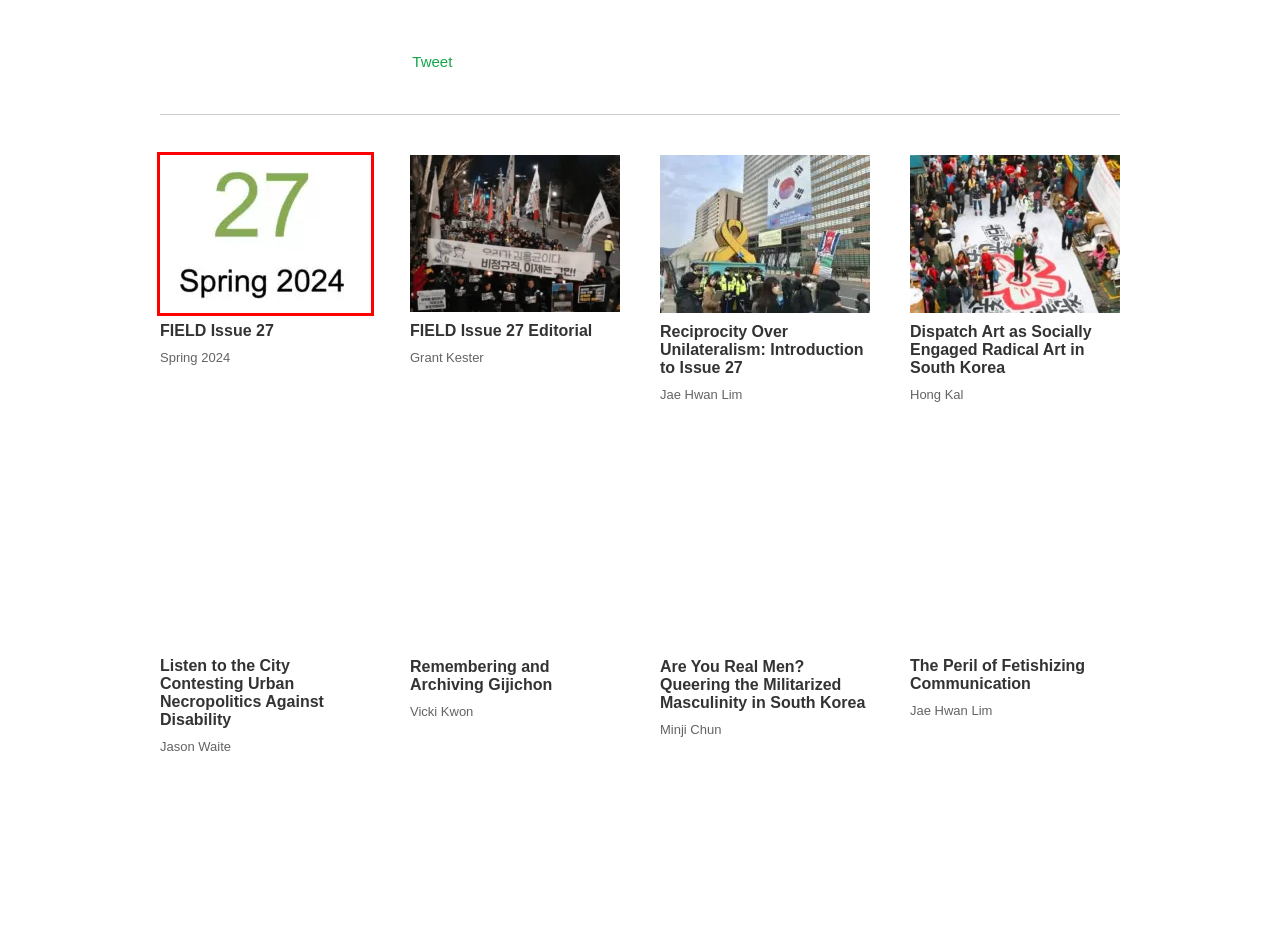You are given a screenshot of a webpage within which there is a red rectangle bounding box. Please choose the best webpage description that matches the new webpage after clicking the selected element in the bounding box. Here are the options:
A. The Peril of Fetishizing Communication | FIELD
B. FIELD Issue 27 Editorial | FIELD
C. Reciprocity Over Unilateralism: Introduction to Issue 27 | FIELD
D. Listen to the City Contesting Urban Necropolitics Against Disability | FIELD
E. Dispatch Art as Socially Engaged Radical Art in South Korea | FIELD
F. Remembering and Archiving Gijichon | FIELD
G. Are You Real Men? Queering the Militarized Masculinity in South Korea | FIELD
H. FIELD Issue 27 | FIELD

H